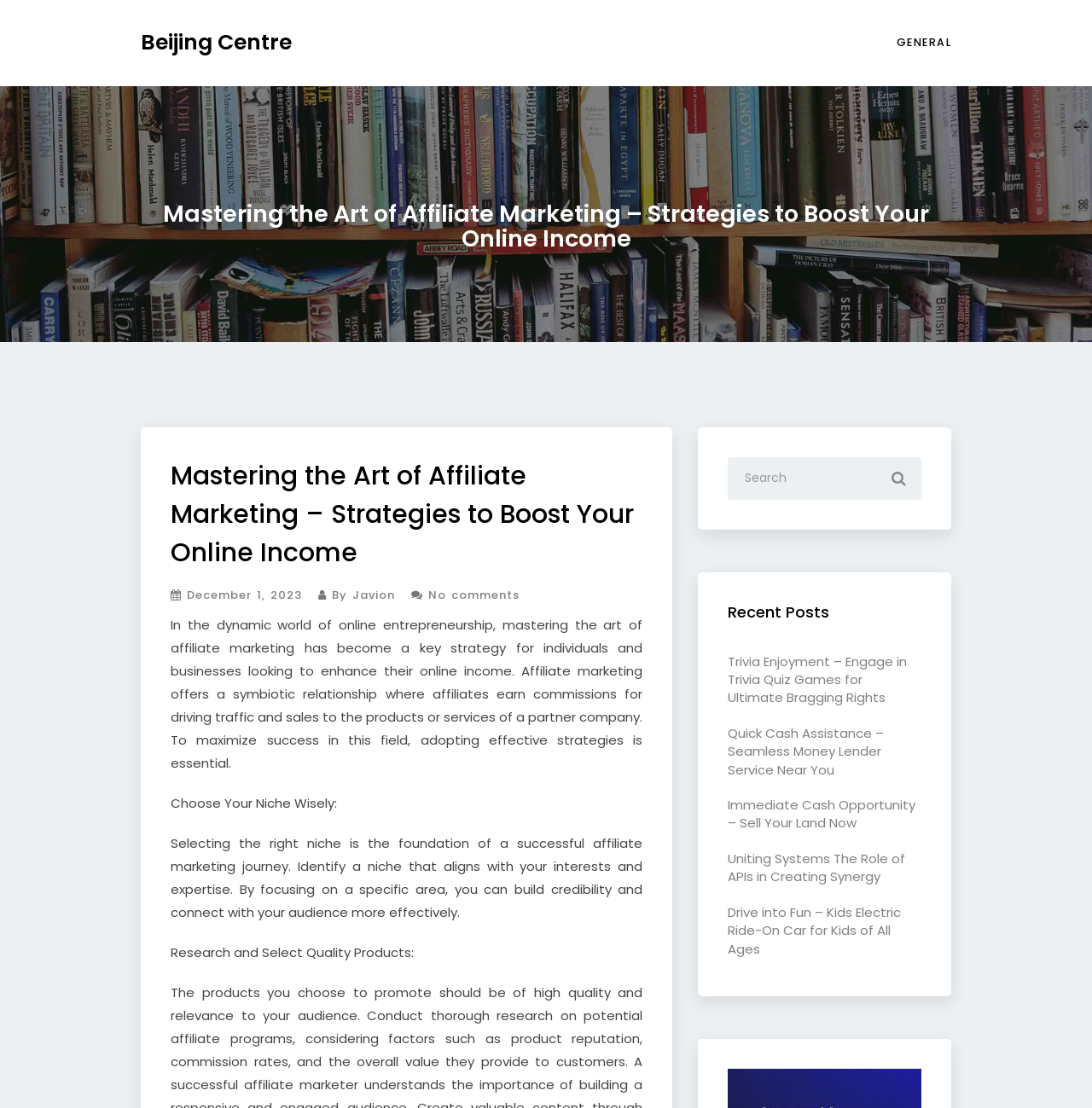Using the information in the image, could you please answer the following question in detail:
What is the second strategy for affiliate marketing?

I found the second strategy for affiliate marketing by reading the article content, which lists 'Choose Your Niche Wisely' as the first strategy and 'Research and Select Quality Products' as the second strategy.